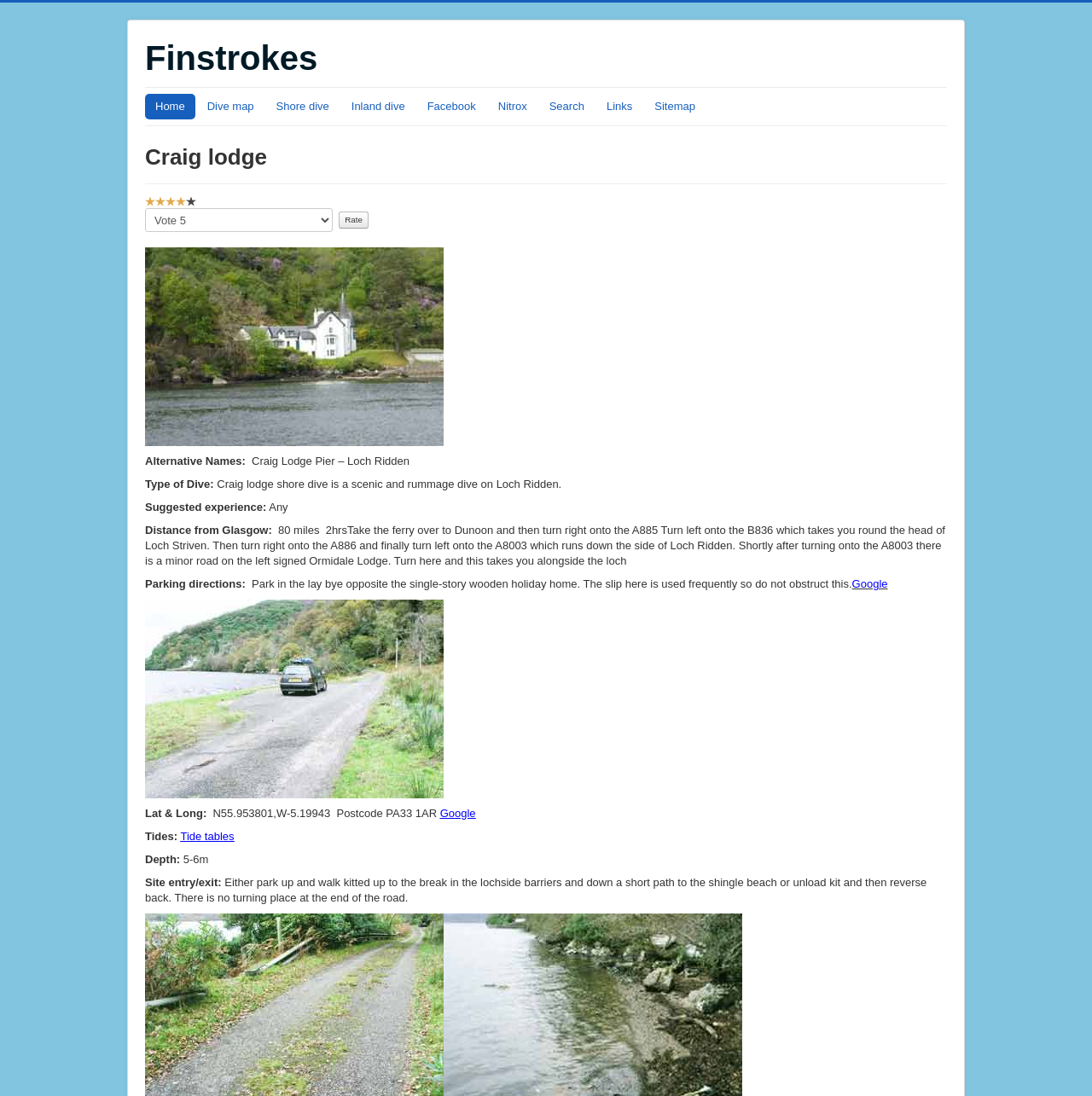What is the maximum depth of the dive at Craig lodge?
Using the image, provide a concise answer in one word or a short phrase.

6m